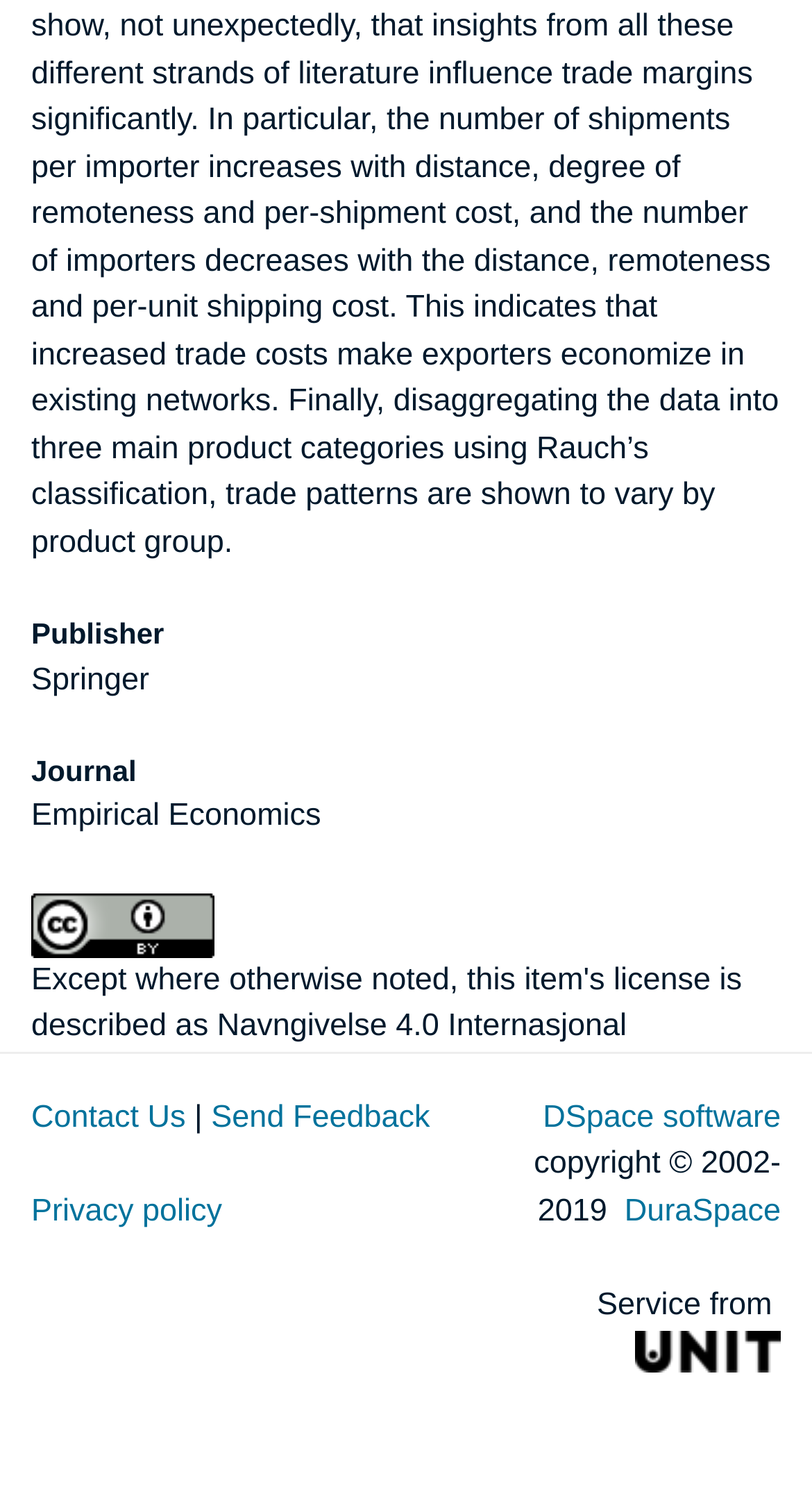What is the name of the journal?
Answer the question in as much detail as possible.

The answer can be found by looking at the 'Journal' heading element, which is followed by a 'StaticText' element containing the text 'Empirical Economics'.